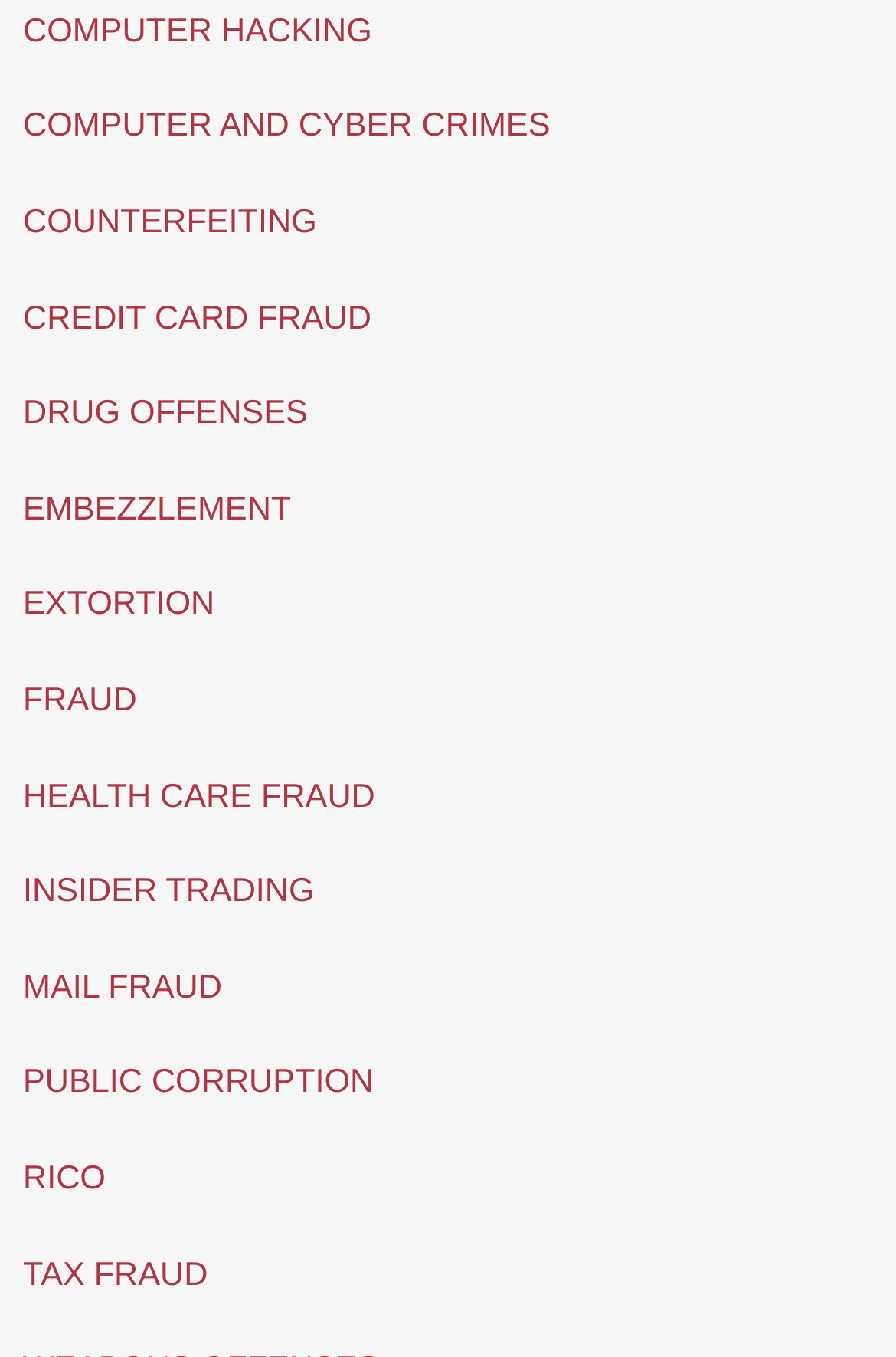Given the content of the image, can you provide a detailed answer to the question?
How many types of fraud are listed on the webpage?

I counted the number of link elements that contain the word 'FRAUD' in their OCR text. I found five instances: 'FRAUD', 'CREDIT CARD FRAUD', 'HEALTH CARE FRAUD', 'MAIL FRAUD', and 'TAX FRAUD'. Therefore, there are five types of fraud listed on the webpage.